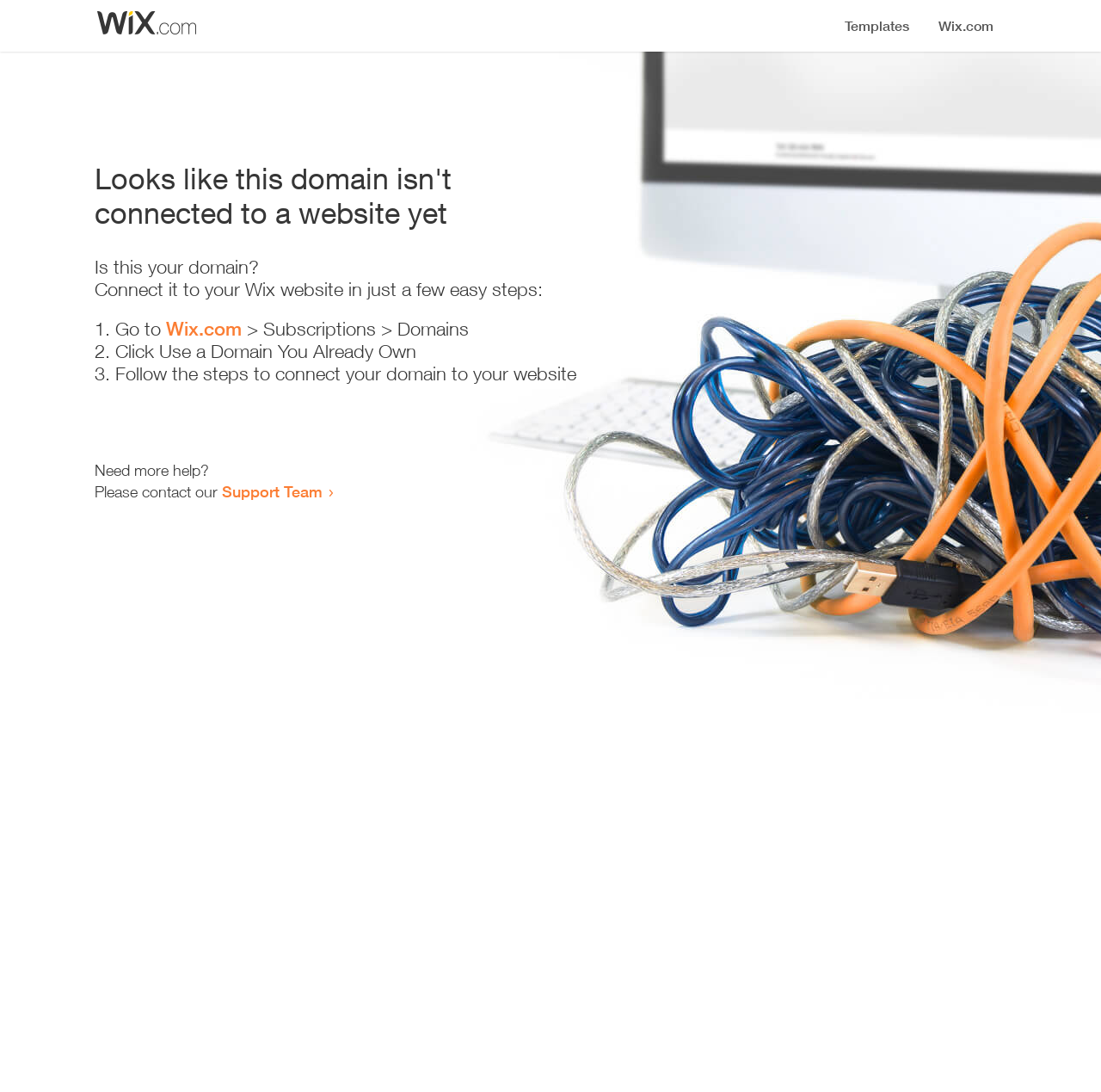Using the element description: "Wix.com", determine the bounding box coordinates for the specified UI element. The coordinates should be four float numbers between 0 and 1, [left, top, right, bottom].

[0.151, 0.291, 0.22, 0.311]